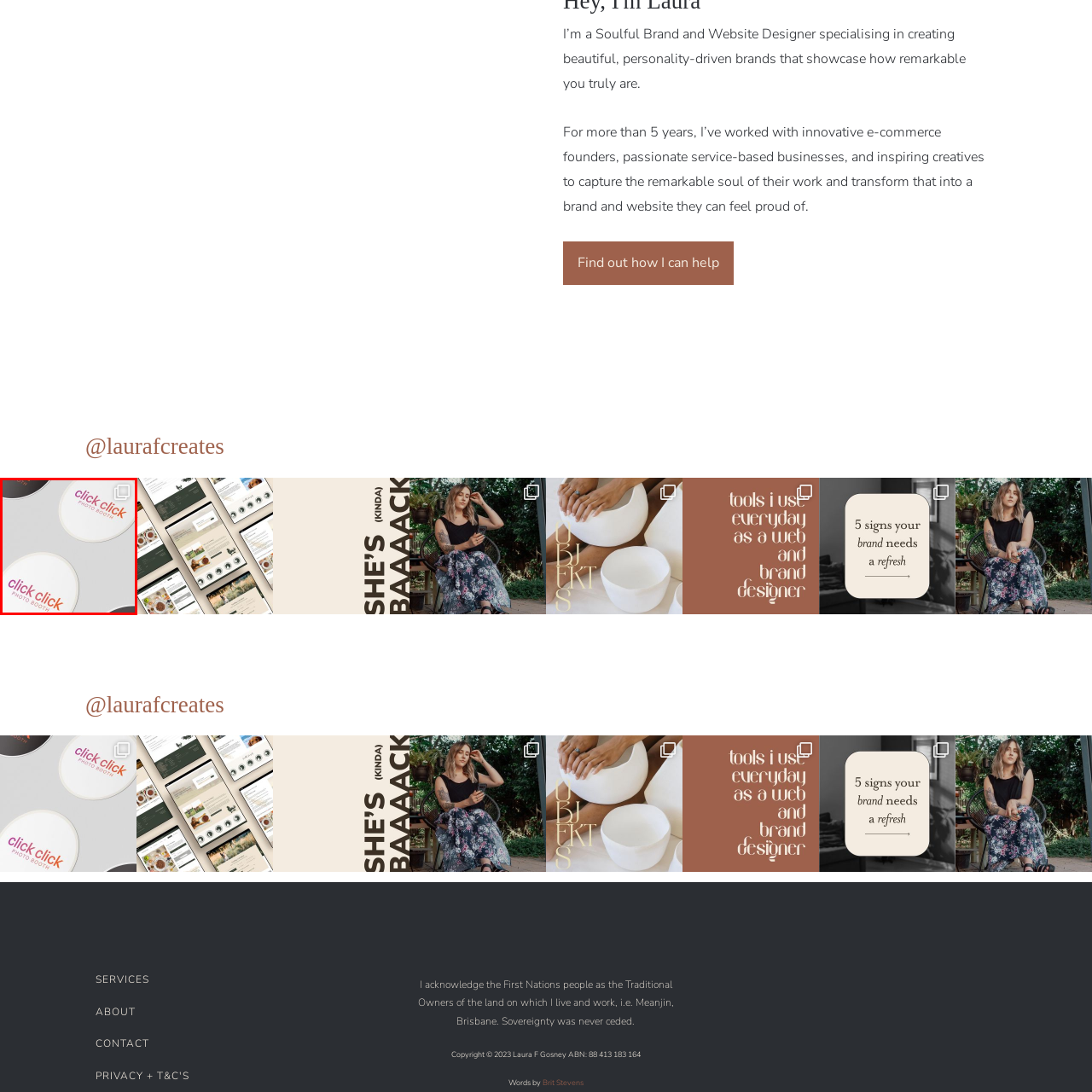Observe the image within the red outline and respond to the ensuing question with a detailed explanation based on the visual aspects of the image: 
What design elements bring a lively energy to the design?

According to the caption, the rebranding project incorporates elements of neons and gradients, which contribute to the fun and professional aesthetic of the design and bring a lively energy to it.